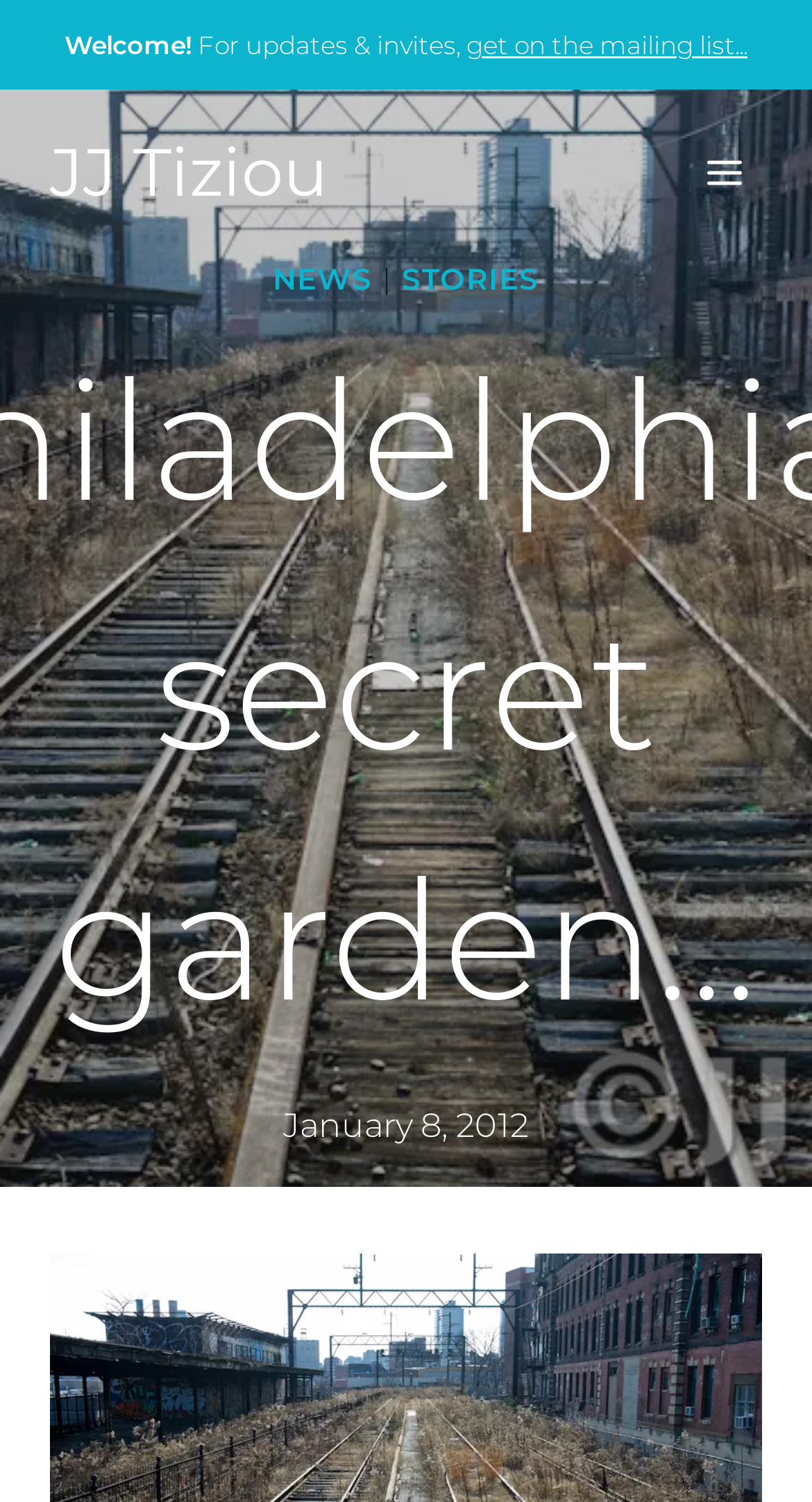Answer the following in one word or a short phrase: 
What are the two main categories on the webpage?

NEWS and STORIES